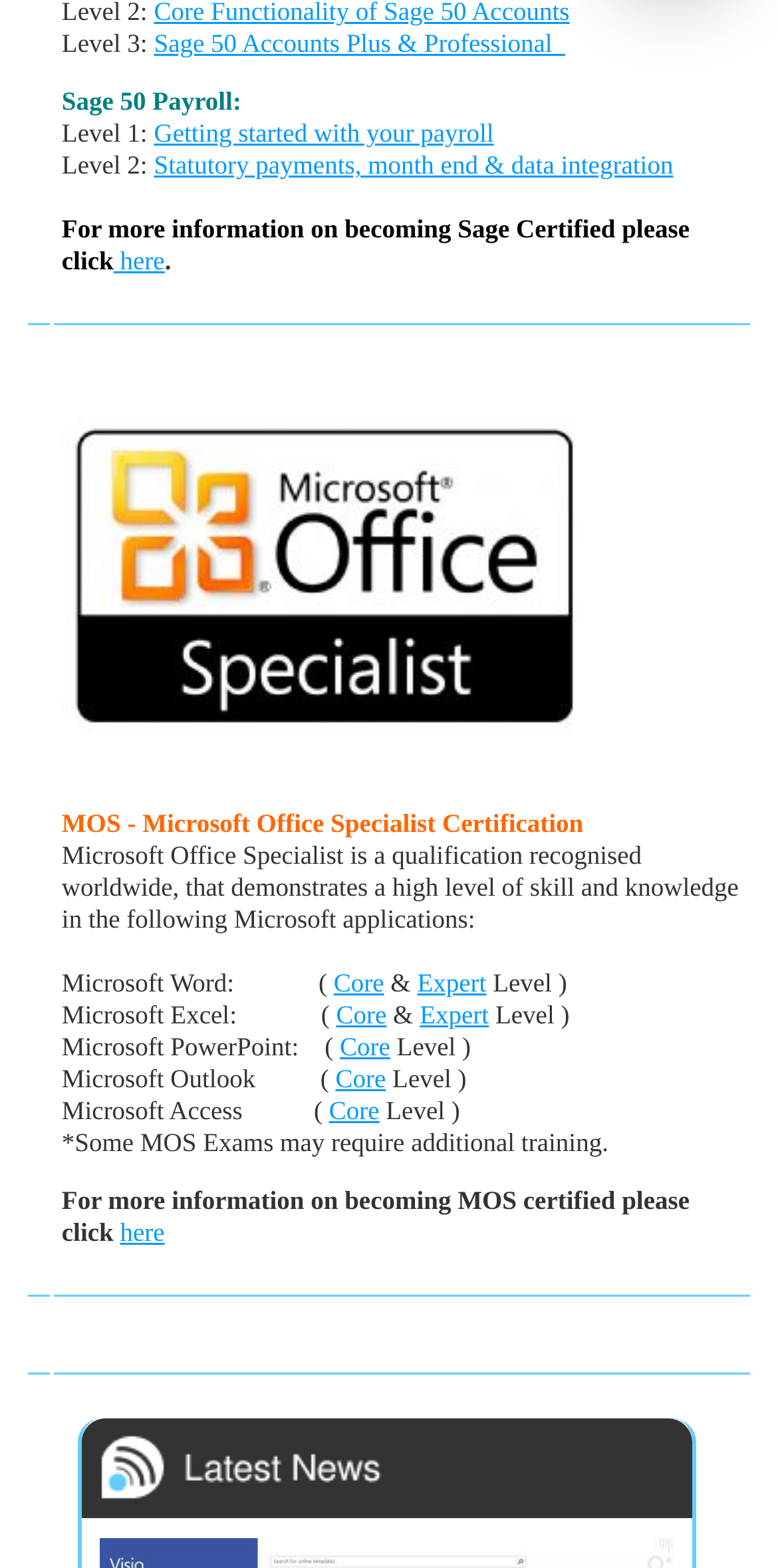What is the section title above the grid cells?
From the screenshot, supply a one-word or short-phrase answer.

Latest News